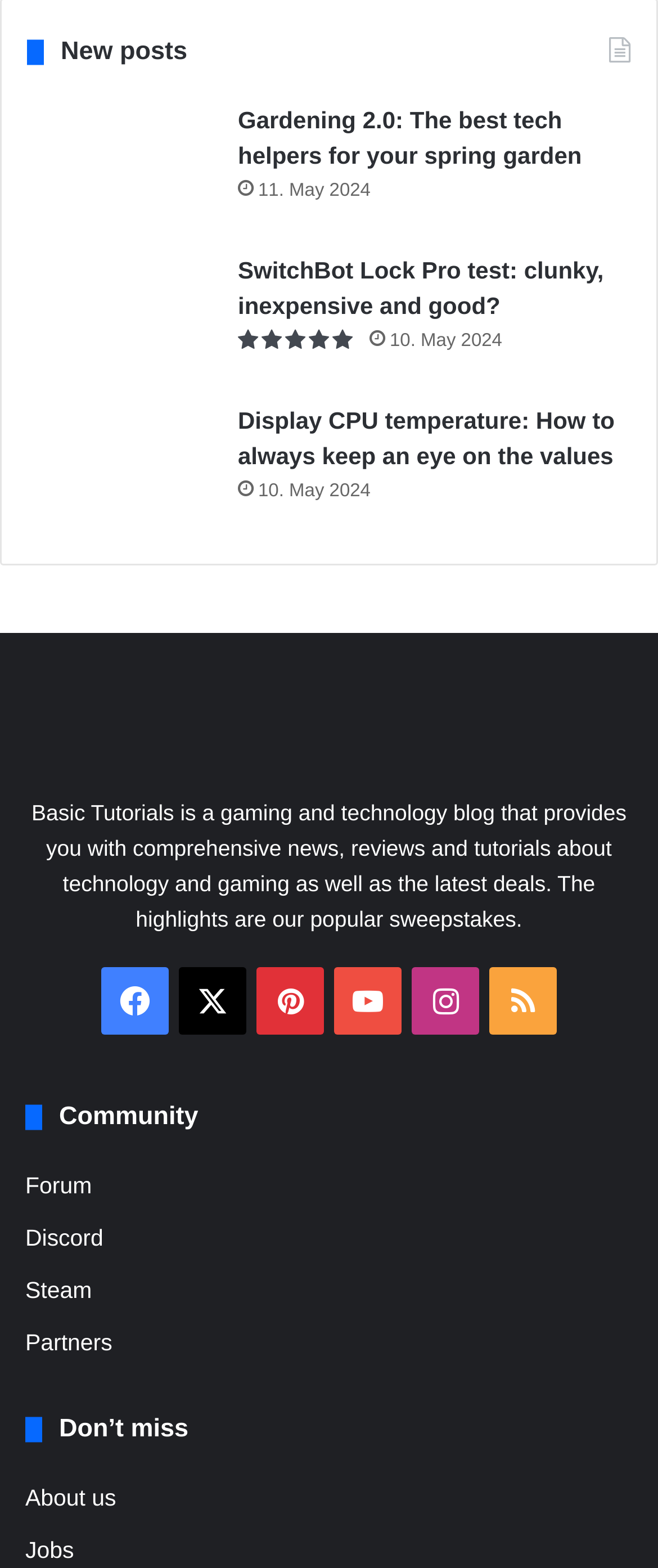Can you pinpoint the bounding box coordinates for the clickable element required for this instruction: "Check the latest news from May 11, 2024"? The coordinates should be four float numbers between 0 and 1, i.e., [left, top, right, bottom].

[0.392, 0.116, 0.563, 0.129]